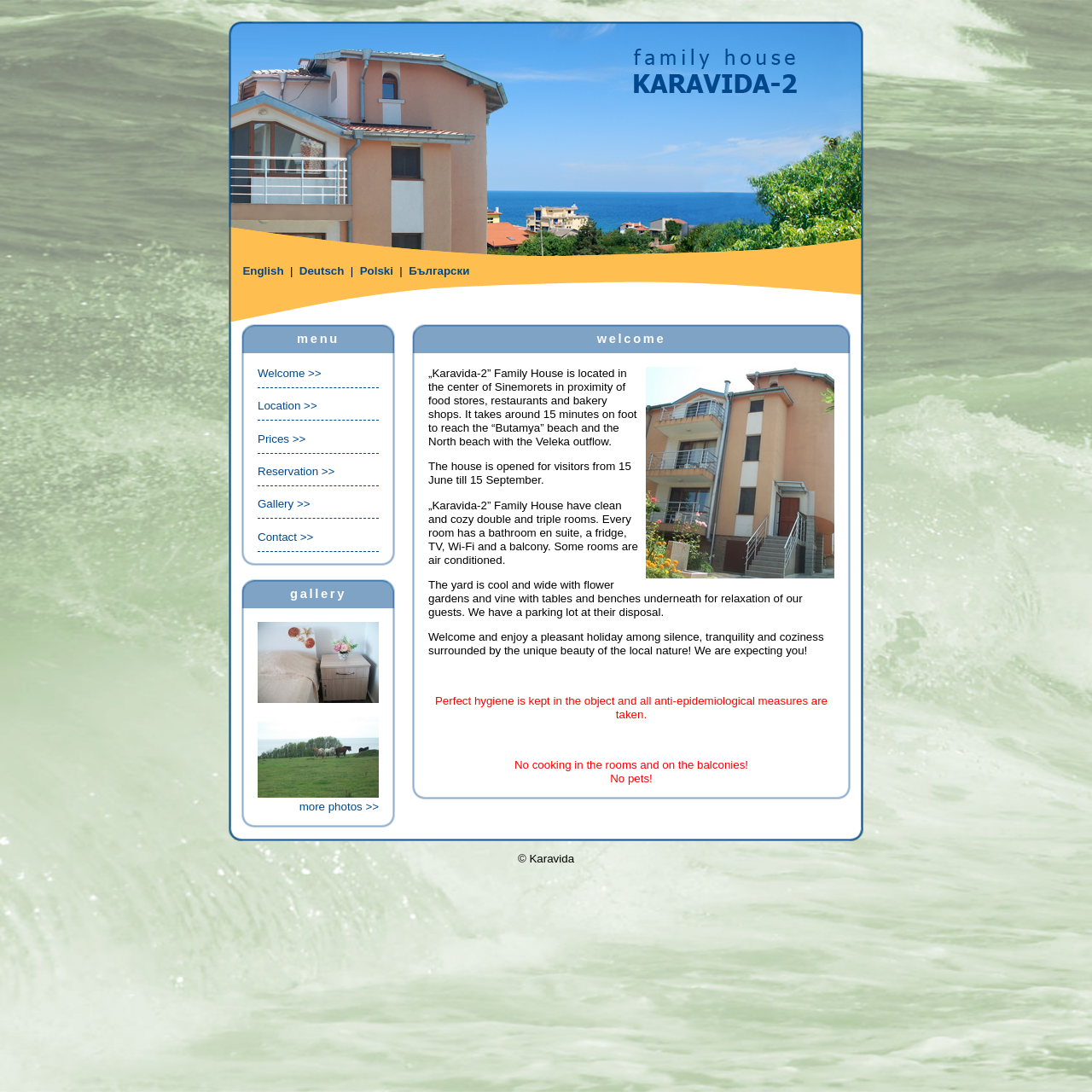Produce an extensive caption that describes everything on the webpage.

The webpage is about Karavida, a family house in Sinemorets, Bulgaria. At the top, there is a menu bar with options to switch between English, Deutsch, Polski, and Български languages. Below the menu bar, there is a large image that spans almost the entire width of the page.

Underneath the image, there is a section with multiple rows of smaller images, likely showcasing different aspects of the family house. Each row has five images, and there are multiple rows. Below the images, there is a section with a menu that allows users to navigate to different parts of the website, including Welcome, Location, Prices, Reservation, Gallery, and Contact.

The menu is divided into two columns, with the menu options on the left and a series of small images on the right. The menu options are links that allow users to access different pages on the website. The small images on the right appear to be decorative and do not have any descriptive text.

Overall, the webpage has a simple and clean design, with a focus on showcasing the family house through images and providing easy navigation to different parts of the website.